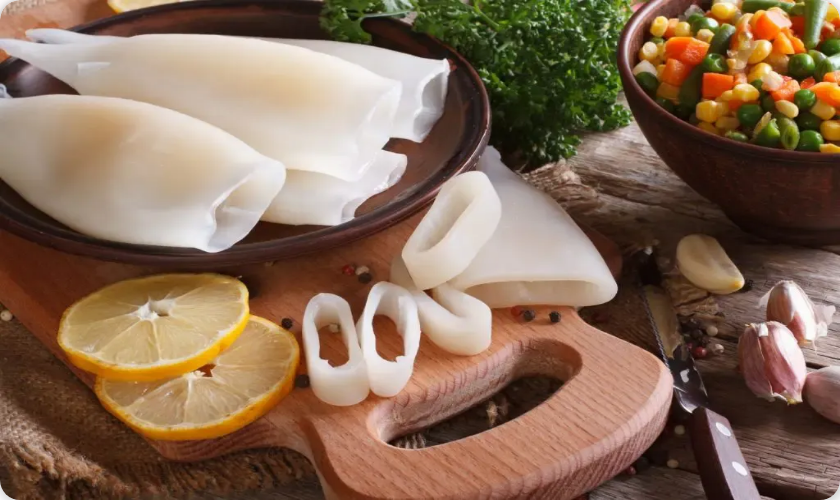Refer to the screenshot and give an in-depth answer to this question: What is the purpose of the small knife in the scene?

The small knife, slightly out of focus, rests nearby, hinting at preparation, suggesting that it is used to cut or prepare the squid and other ingredients for cooking.